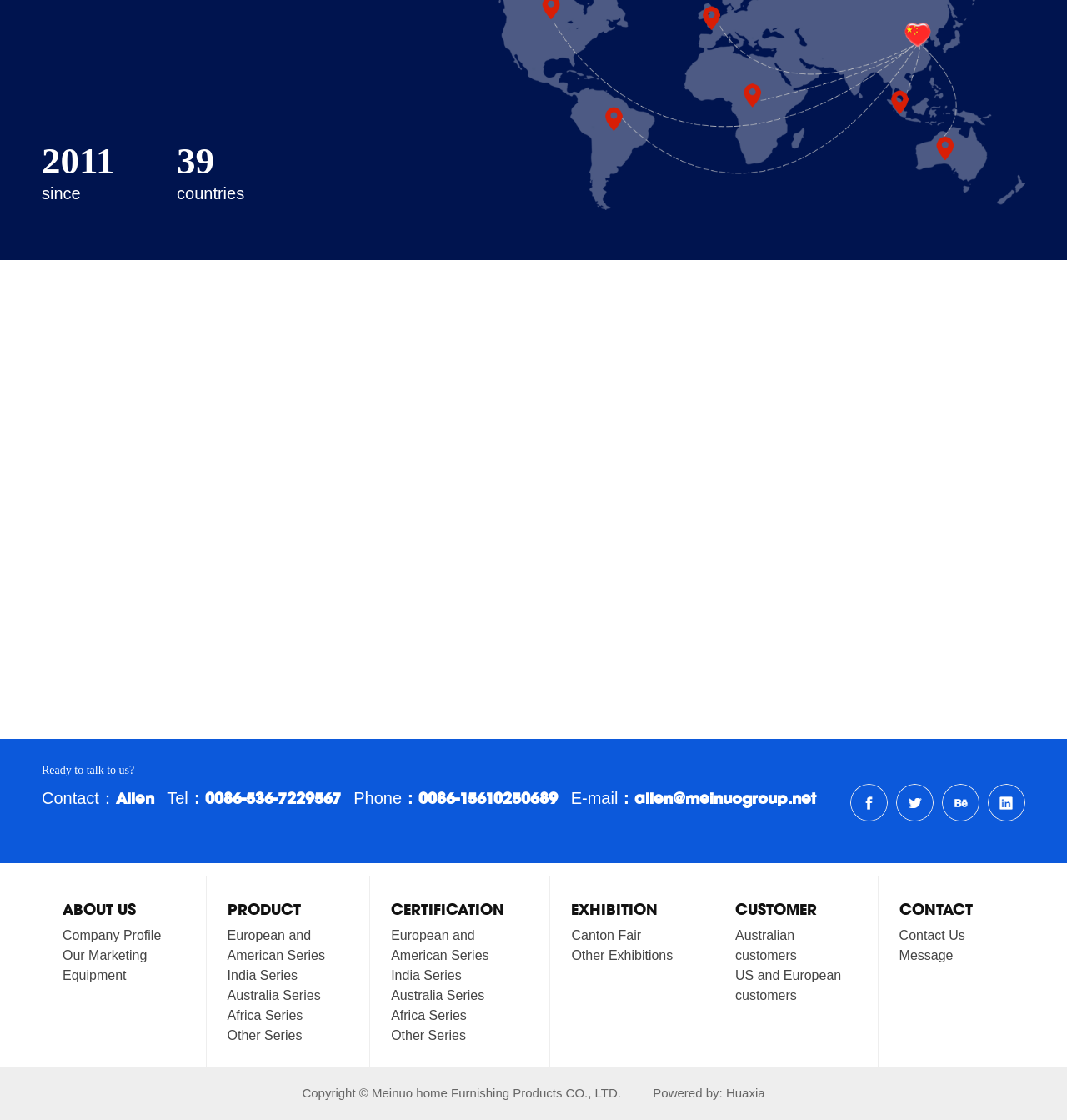Review the image closely and give a comprehensive answer to the question: What is the email address of Allen?

The email address of Allen can be found in the contact information section, where it says 'E-mail: allen@meinuogroup.net'. This is the email address associated with Allen.